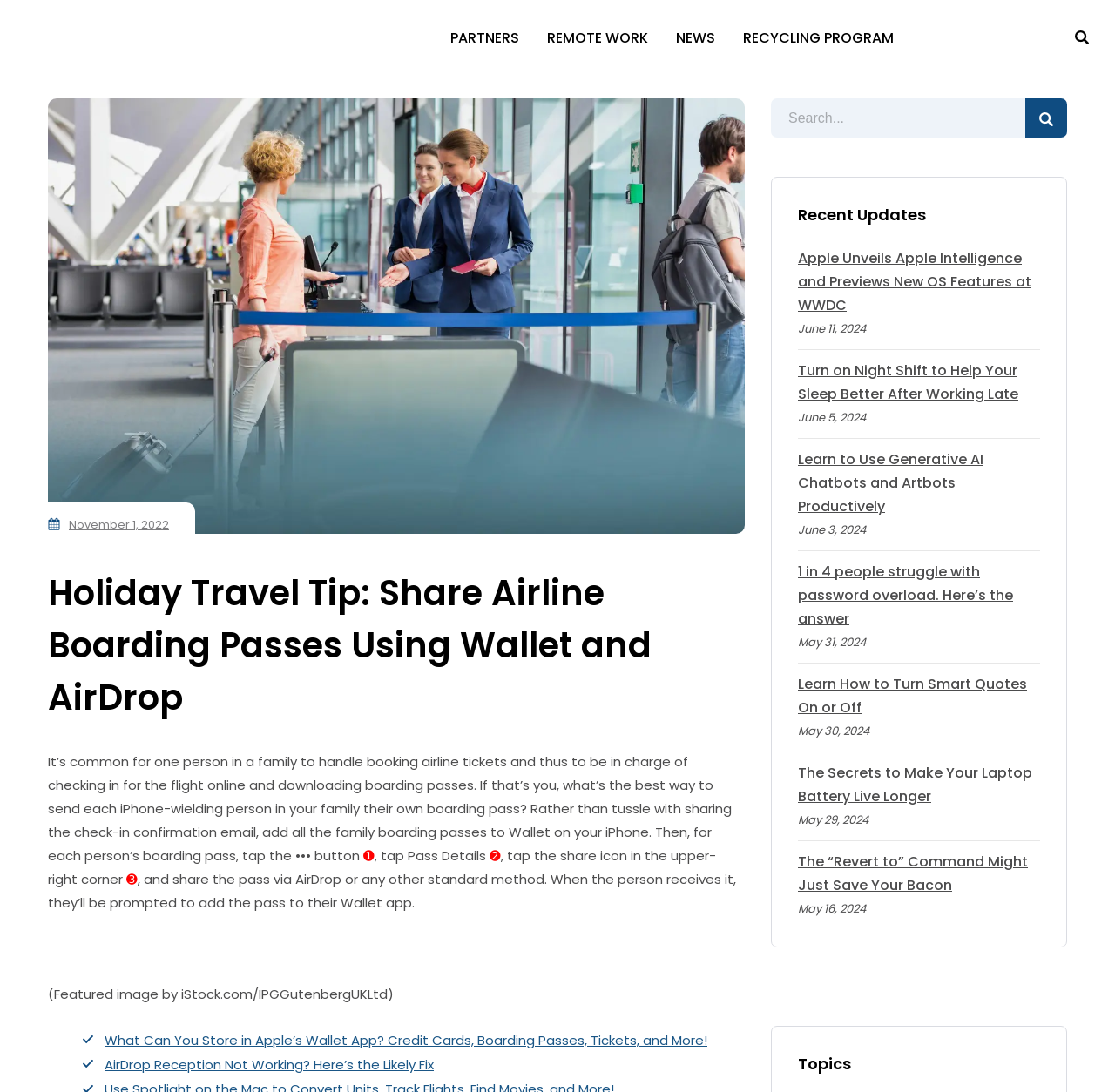Create a detailed narrative describing the layout and content of the webpage.

This webpage is about a holiday travel tip, specifically sharing airline boarding passes using Wallet and AirDrop. At the top, there are four links: "PARTNERS", "REMOTE WORK", "NEWS", and "RECYCLING PROGRAM". On the right side of the top section, there is a search bar with a magnifying glass icon. Below the search bar, there is a section titled "Recent Updates" with five news articles, each with a title, a brief description, and a date. The dates range from June 11, 2024, to May 16, 2024.

To the left of the "Recent Updates" section, there is a large image related to the holiday travel tip. Below the image, there is a heading that reads "Holiday Travel Tip: Share Airline Boarding Passes Using Wallet and AirDrop". The main content of the webpage is a step-by-step guide on how to share airline boarding passes using Wallet and AirDrop. The guide consists of several paragraphs of text, with numbered steps (①, ②, ③) and brief descriptions.

At the bottom of the webpage, there are two links to related articles: "What Can You Store in Apple’s Wallet App? Credit Cards, Boarding Passes, Tickets, and More!" and "AirDrop Reception Not Working? Here’s the Likely Fix".